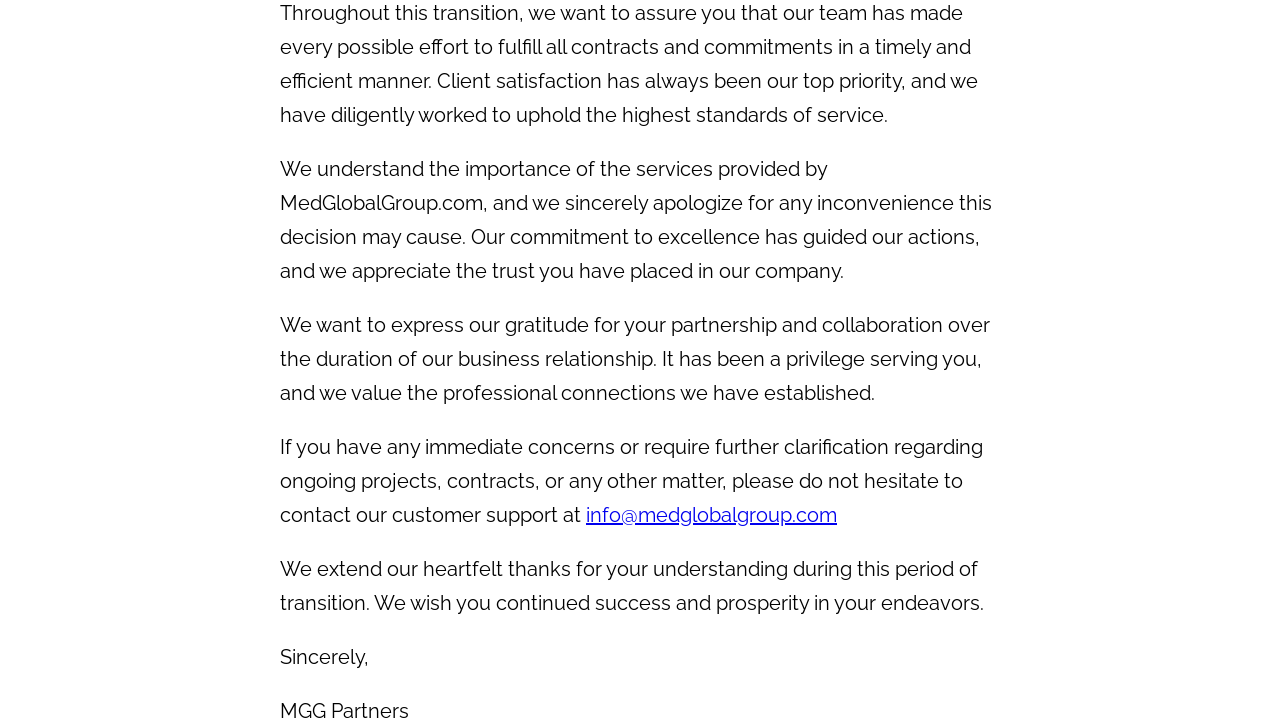Locate the UI element described by info@medglobalgroup.com and provide its bounding box coordinates. Use the format (top-left x, top-left y, bottom-right x, bottom-right y) with all values as floating point numbers between 0 and 1.

[0.458, 0.691, 0.654, 0.724]